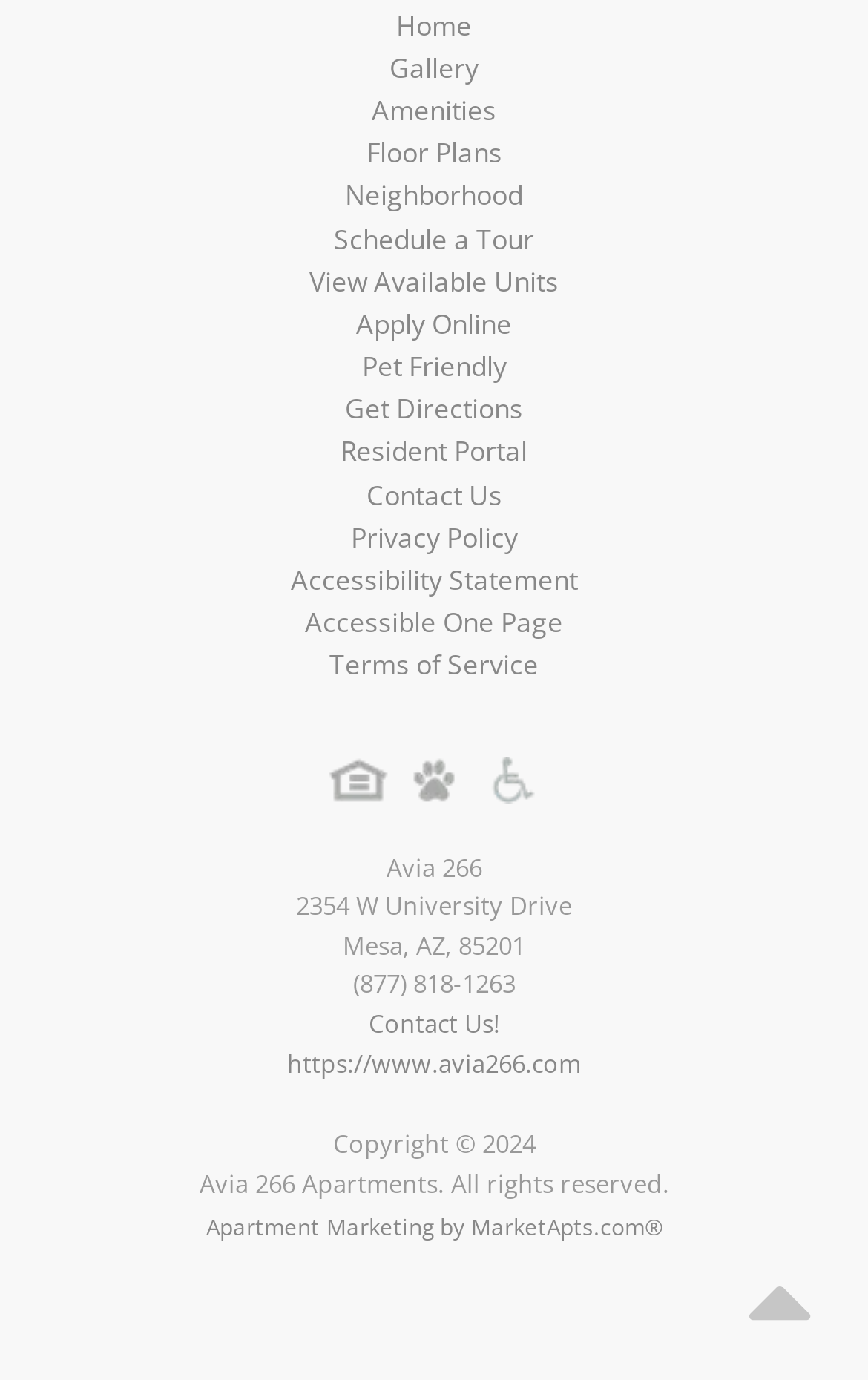Given the element description: "Back To Top", predict the bounding box coordinates of this UI element. The coordinates must be four float numbers between 0 and 1, given as [left, top, right, bottom].

[0.846, 0.903, 0.949, 0.967]